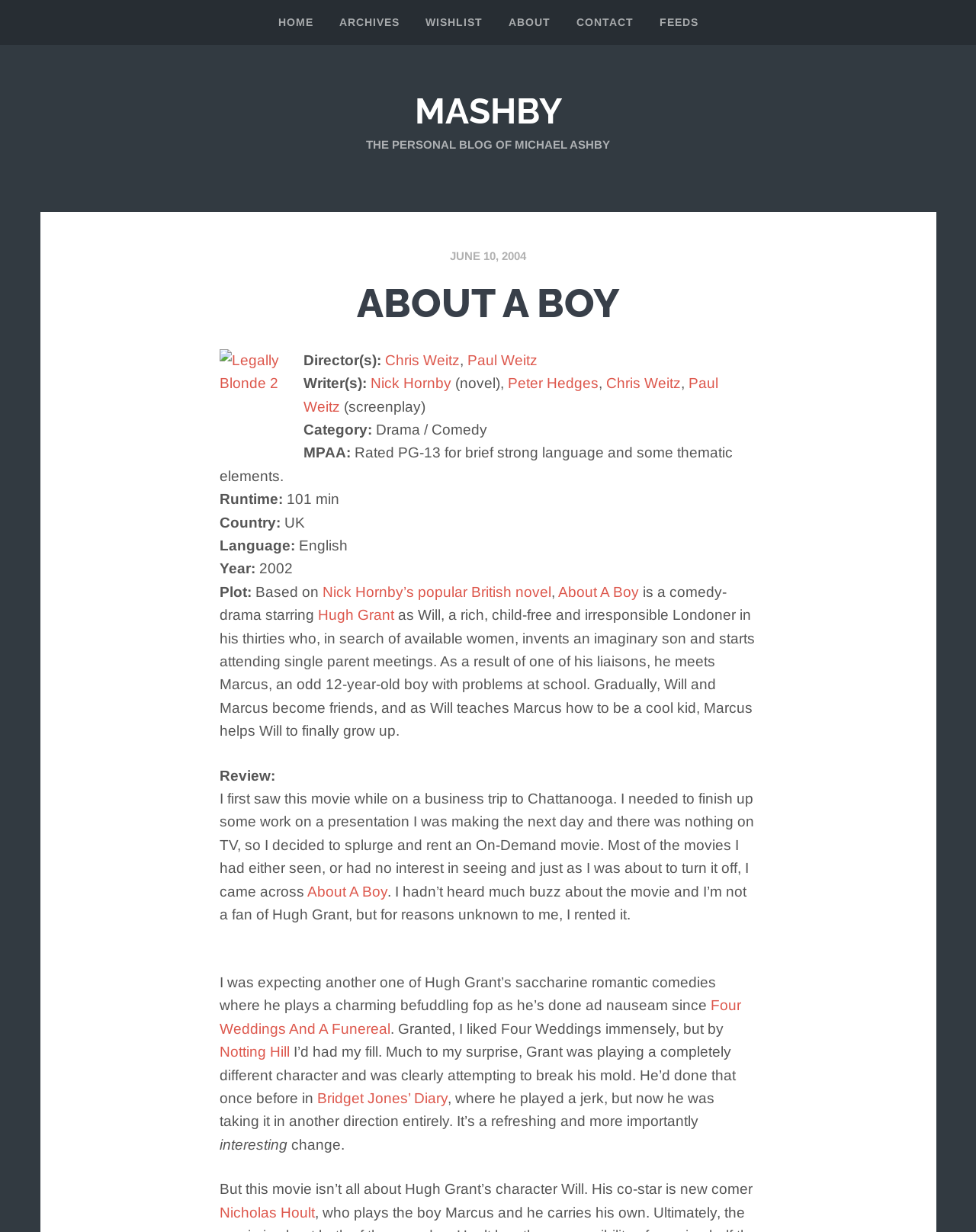Determine the bounding box coordinates of the region that needs to be clicked to achieve the task: "read review of about a boy movie".

[0.225, 0.623, 0.282, 0.636]